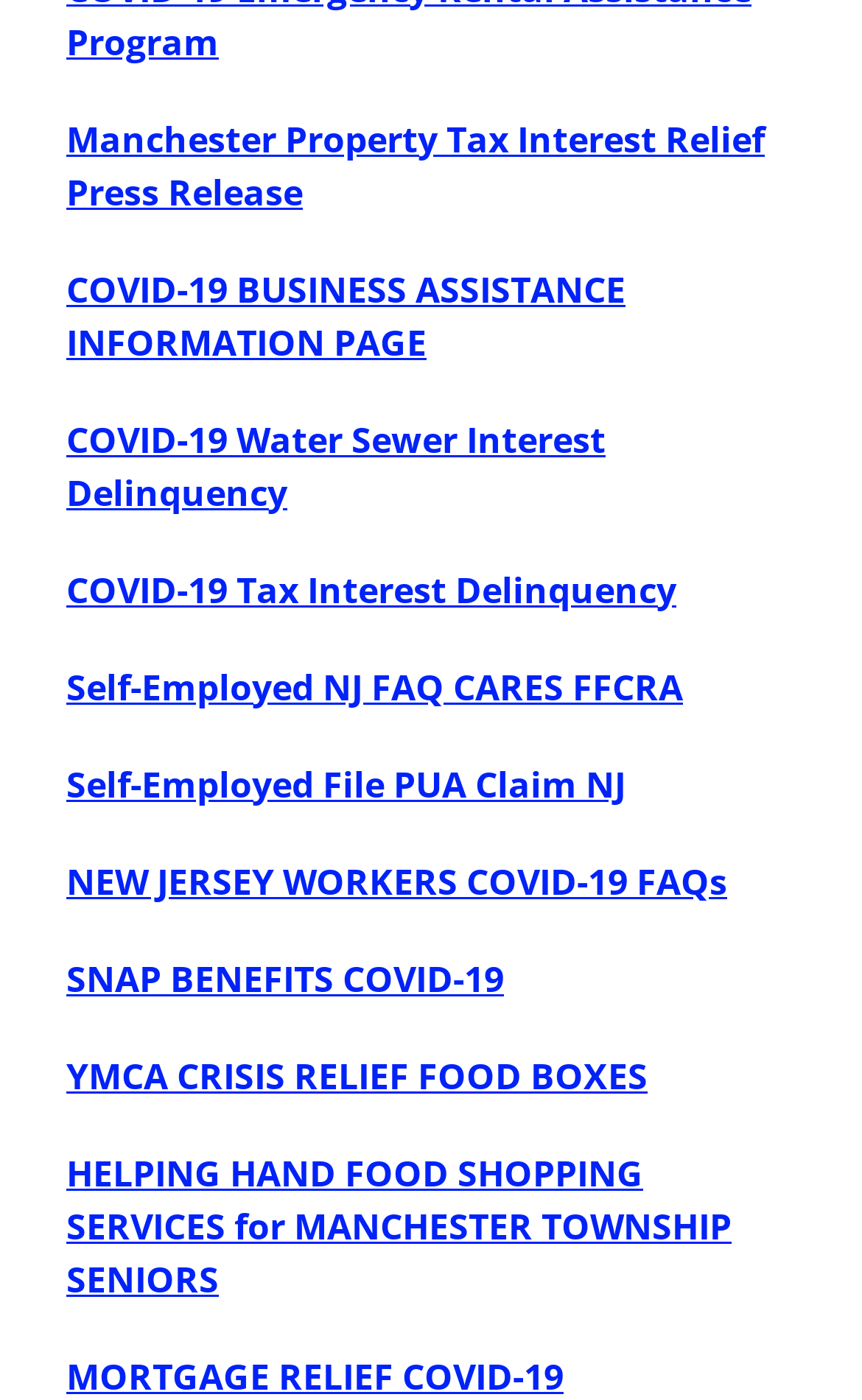Please provide a short answer using a single word or phrase for the question:
What is the last link about?

Food shopping services